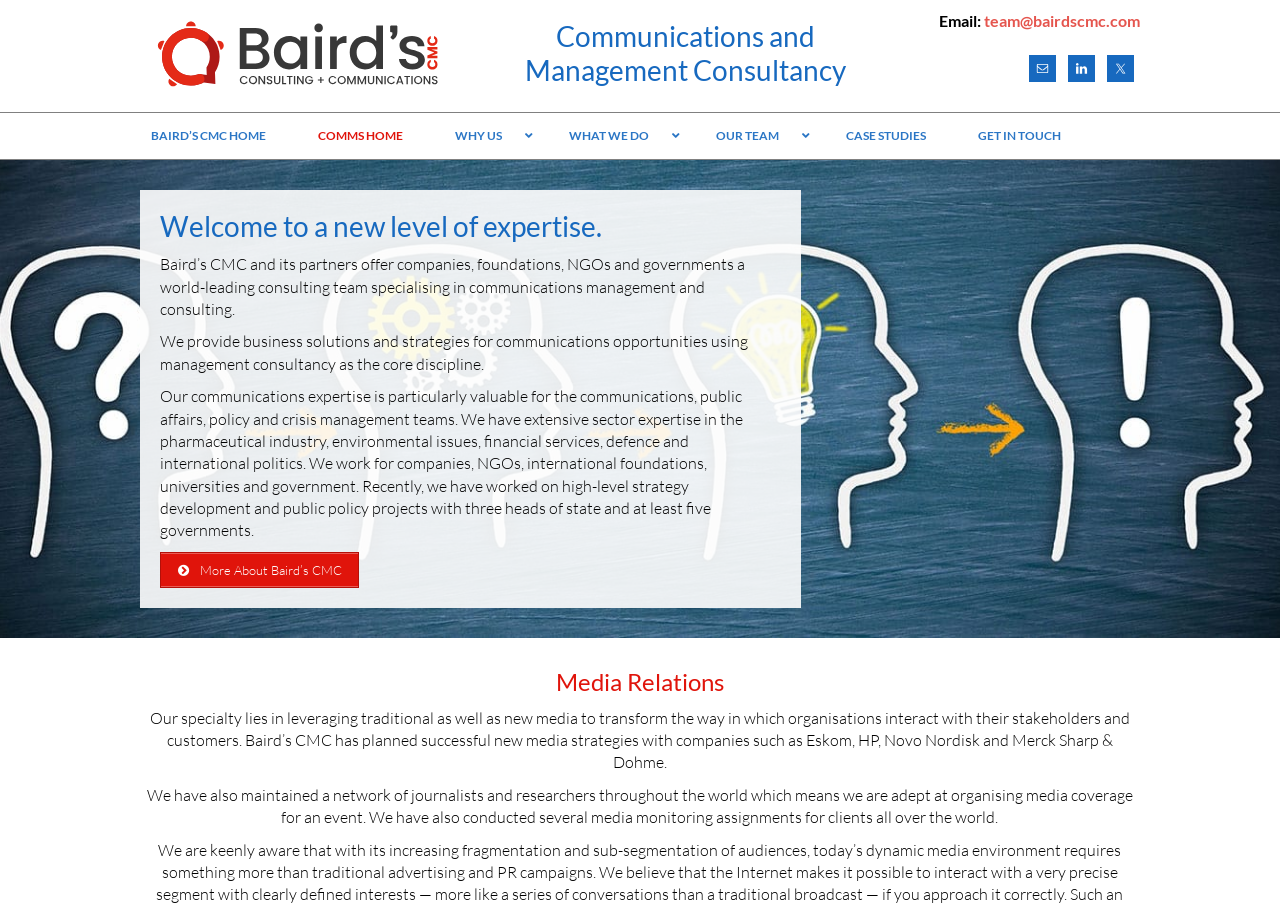Could you provide the bounding box coordinates for the portion of the screen to click to complete this instruction: "Visit the LinkedIn page"?

[0.834, 0.061, 0.855, 0.091]